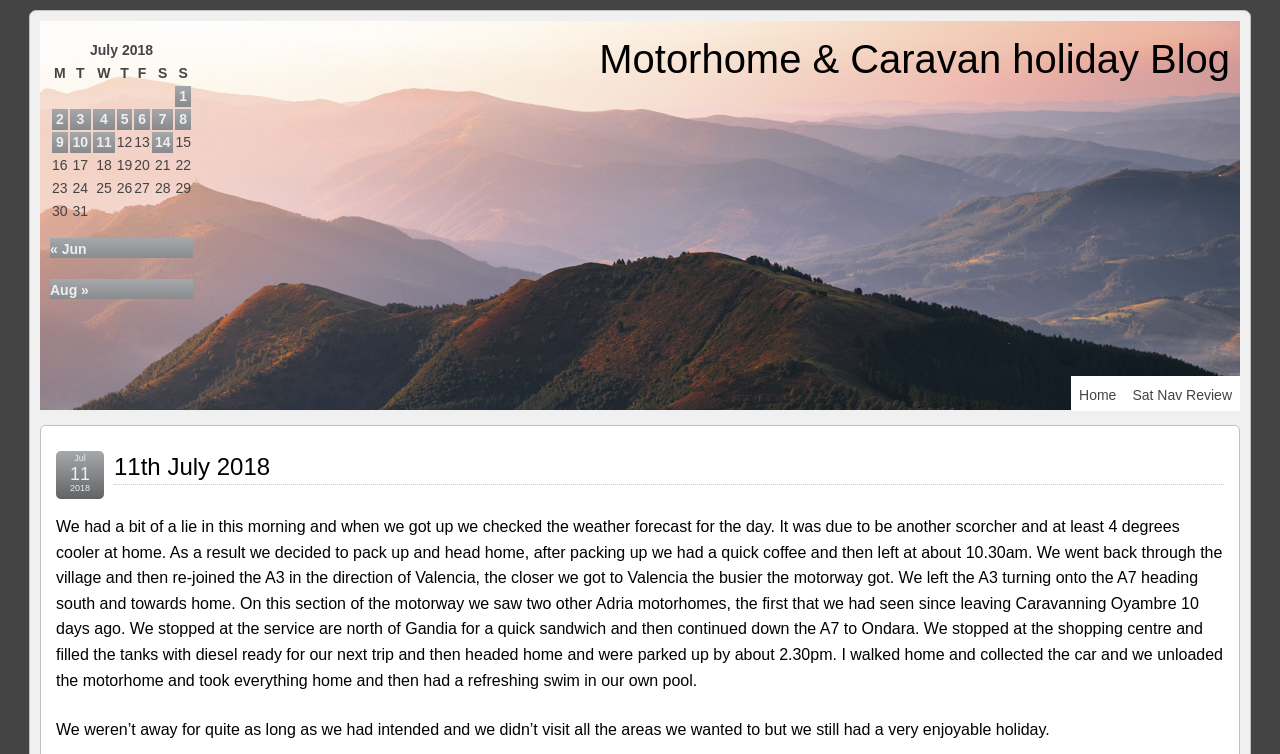What is the date of the blog post?
Examine the image and give a concise answer in one word or a short phrase.

11th July 2018